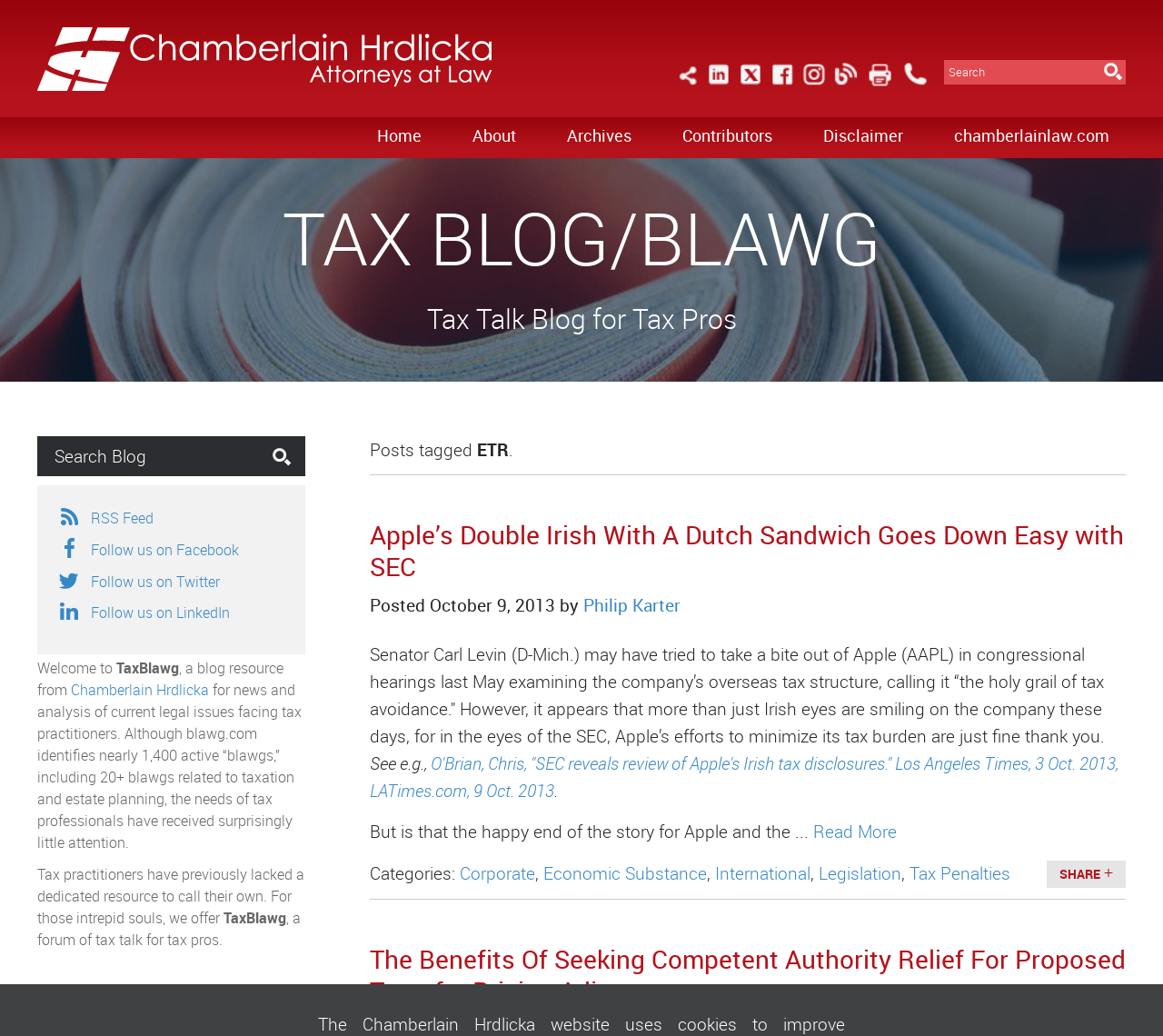Using the element description: "parent_node: Search Blog name="keyword"", determine the bounding box coordinates for the specified UI element. The coordinates should be four float numbers between 0 and 1, [left, top, right, bottom].

[0.032, 0.421, 0.225, 0.46]